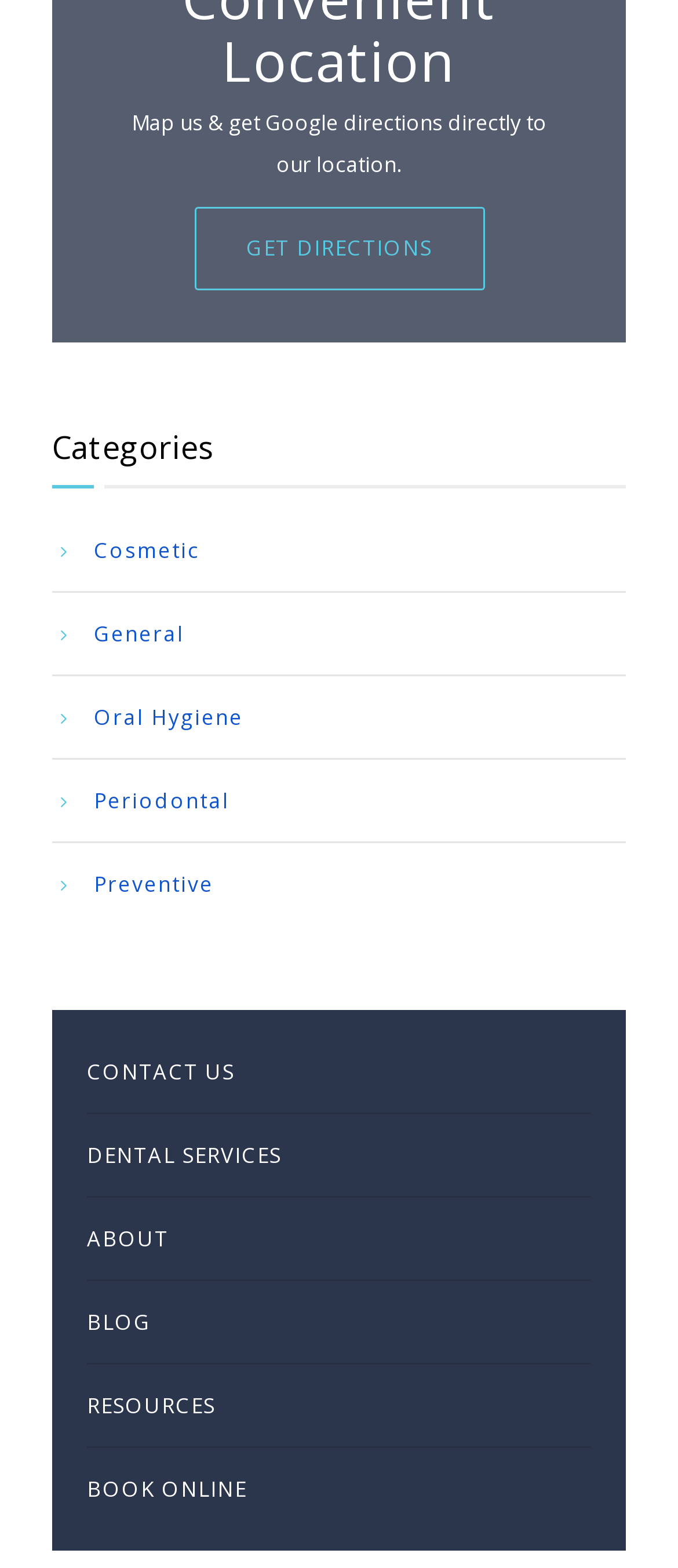Using the webpage screenshot, locate the HTML element that fits the following description and provide its bounding box: "Resources".

[0.128, 0.87, 0.872, 0.923]